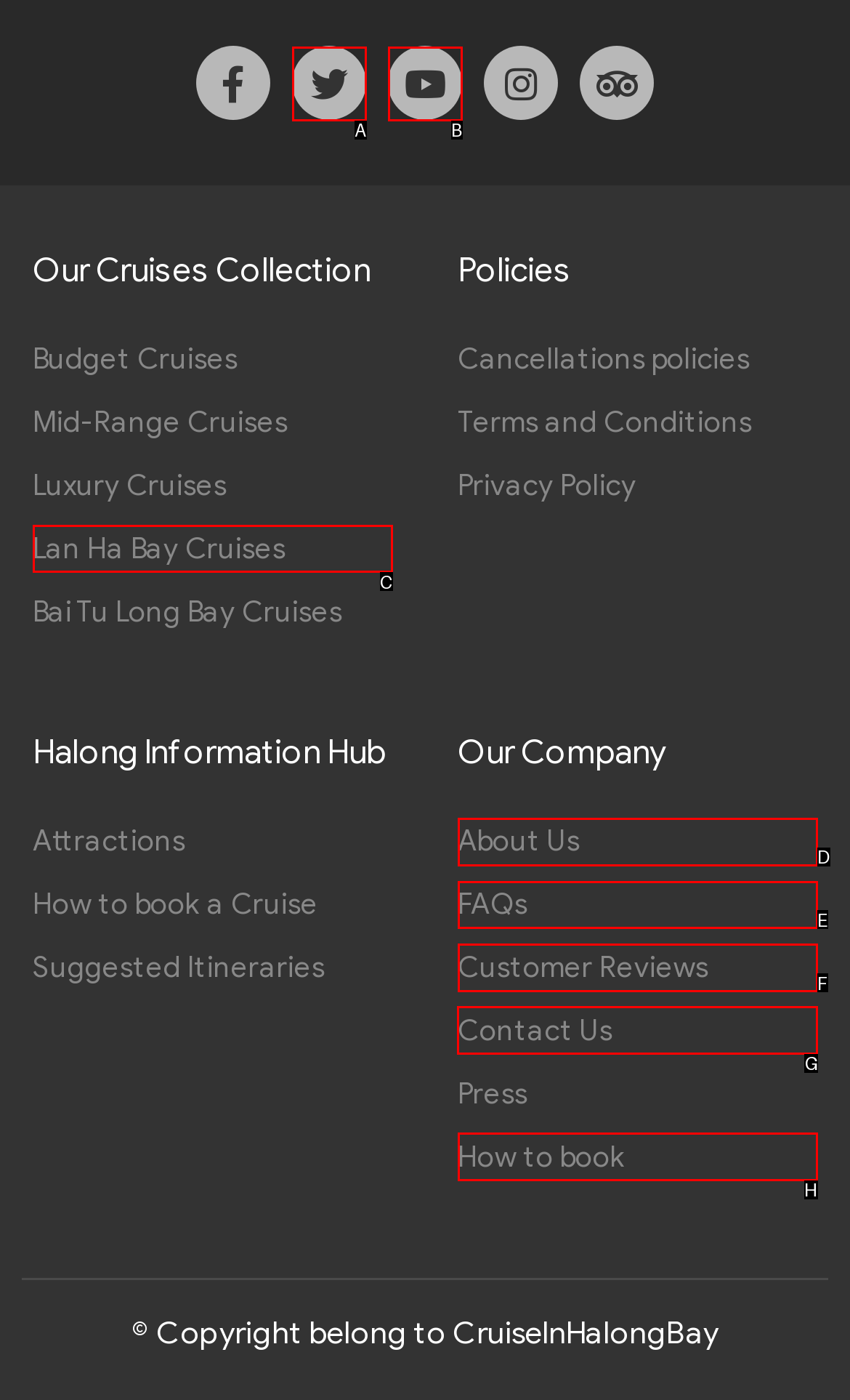Pick the HTML element that should be clicked to execute the task: Contact Us
Respond with the letter corresponding to the correct choice.

G